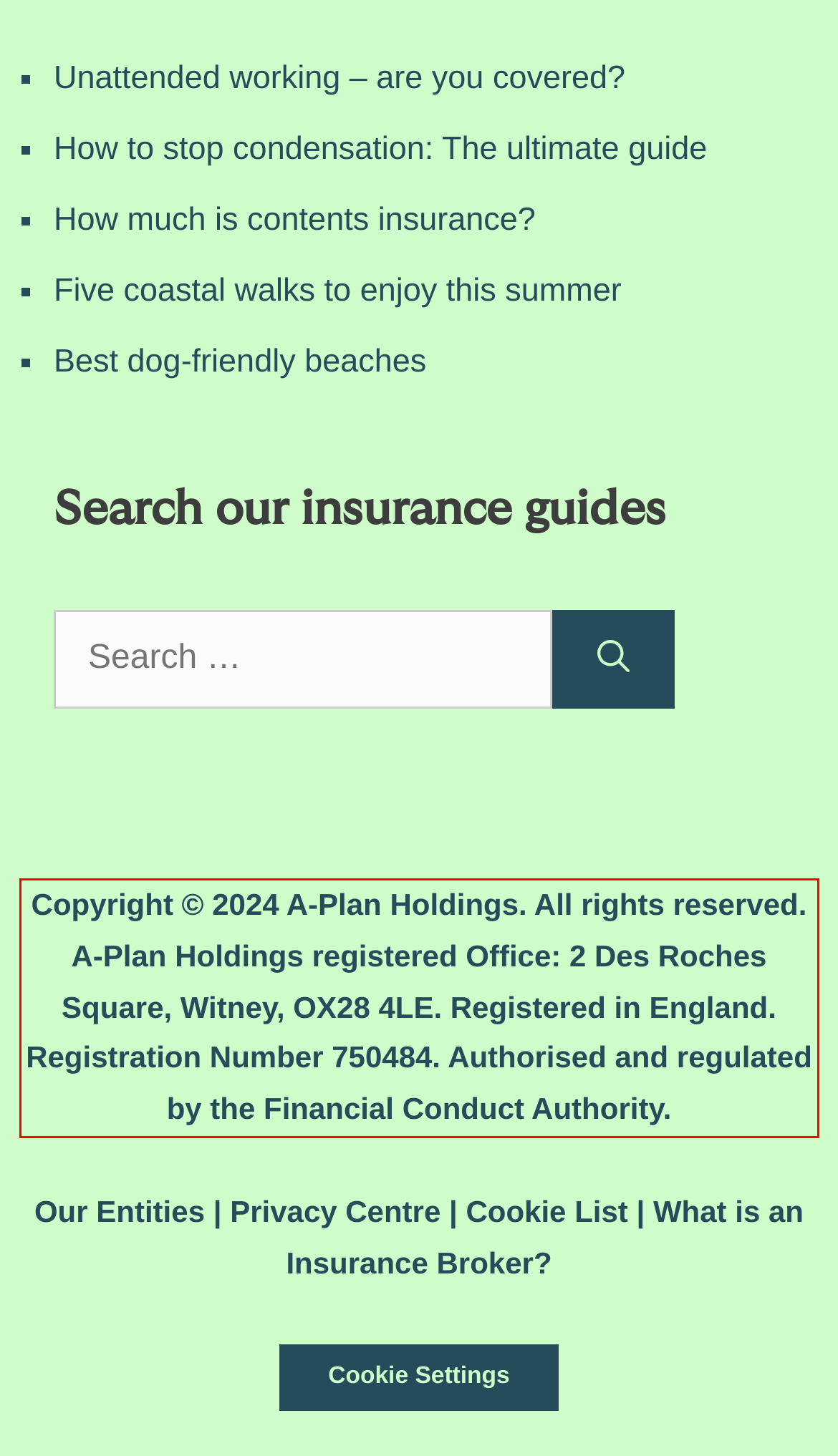Please use OCR to extract the text content from the red bounding box in the provided webpage screenshot.

Copyright © 2024 A-Plan Holdings. All rights reserved. A-Plan Holdings registered Office: 2 Des Roches Square, Witney, OX28 4LE. Registered in England. Registration Number 750484. Authorised and regulated by the Financial Conduct Authority.